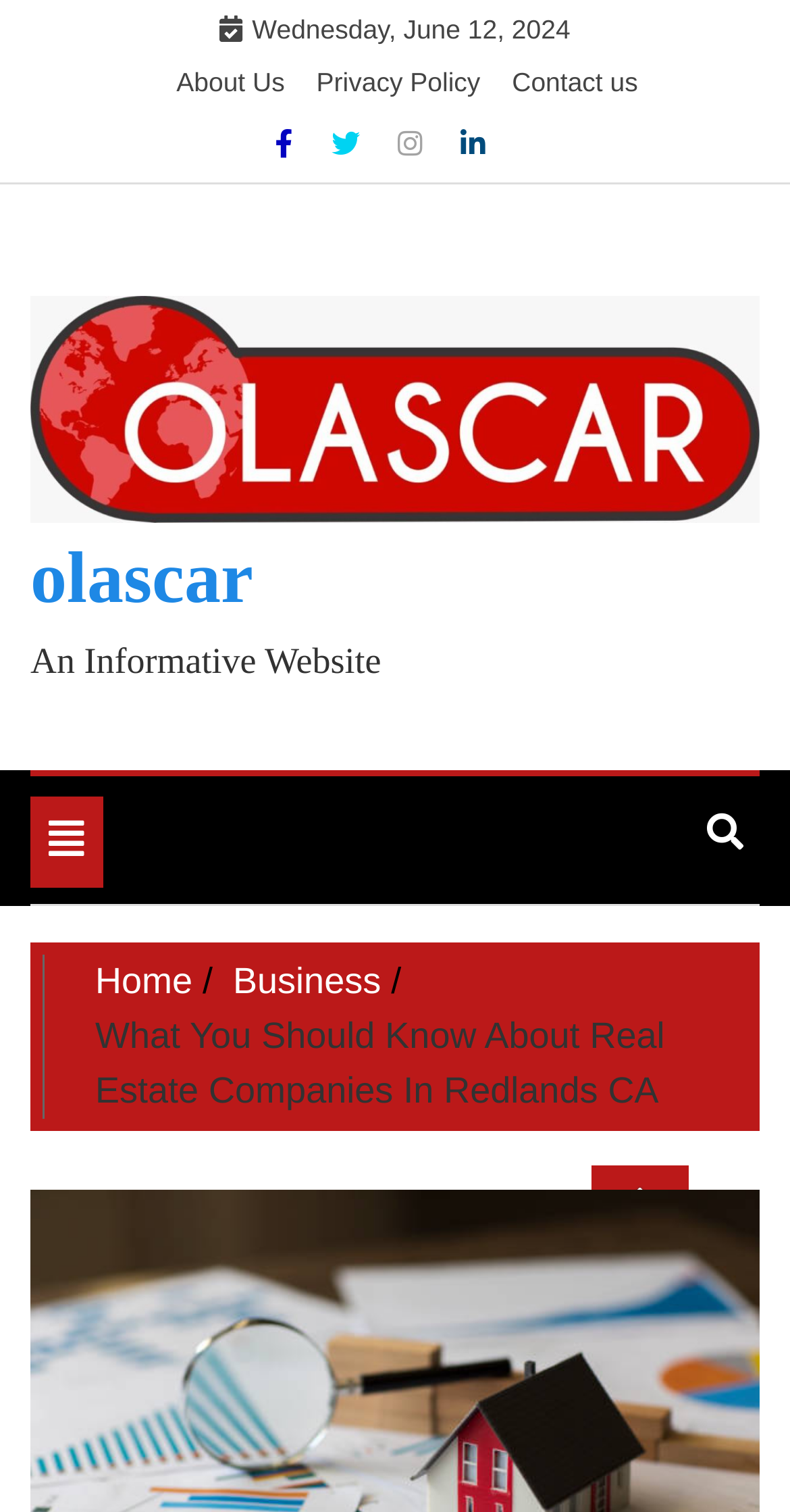Pinpoint the bounding box coordinates of the element that must be clicked to accomplish the following instruction: "Visit the Facebook page". The coordinates should be in the format of four float numbers between 0 and 1, i.e., [left, top, right, bottom].

None